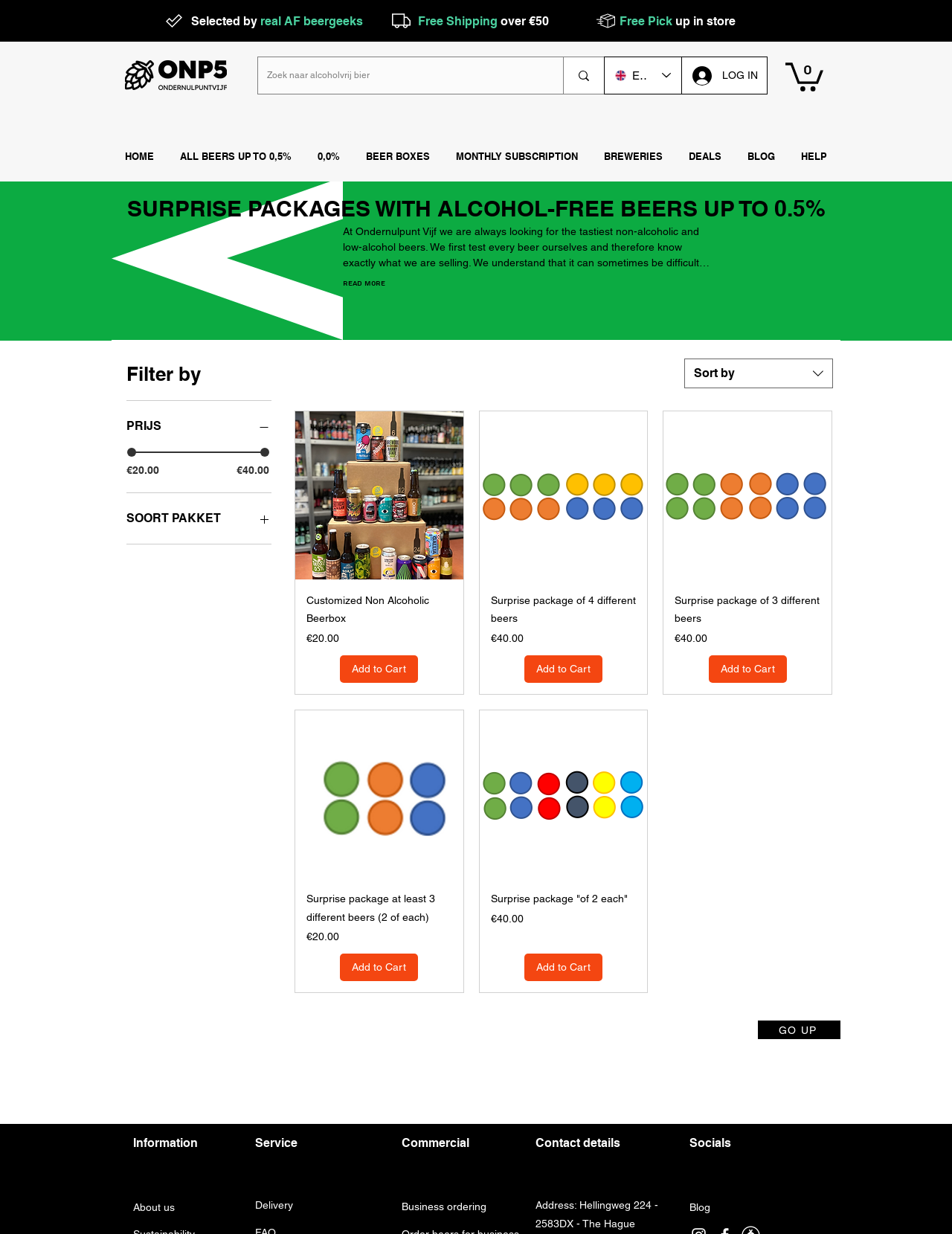Give a complete and precise description of the webpage's appearance.

This webpage is about Surprise Boxes, specifically alcohol-free beers, and is part of the OnderNulPuntVijf website. At the top, there is a logo and a navigation menu with links to different sections of the website, including Home, All Beers, Beer Boxes, Monthly Subscription, Breweries, Deals, Blog, and Help.

Below the navigation menu, there are three images with text descriptions, promoting free shipping, free pick-up in store, and selected beers by experts. 

The main content area is divided into two sections. On the left, there is a filter section with a heading "Filter by" and buttons to filter by price and type of package. There is also a slider to set a minimum and maximum price range. 

On the right, there is a product gallery section with four groups of products, each with a heading, an image, and an "Add to Cart" button. The products are different types of surprise packages with varying numbers of beers and prices. Each product has a link to more information and a price tag.

At the bottom of the page, there is a "GO UP" link and a section with information about the website, including a search bar, a language selector, a log-in button, and a cart icon with the number of items.

Overall, the webpage is designed to showcase and allow users to filter and purchase surprise boxes of alcohol-free beers.